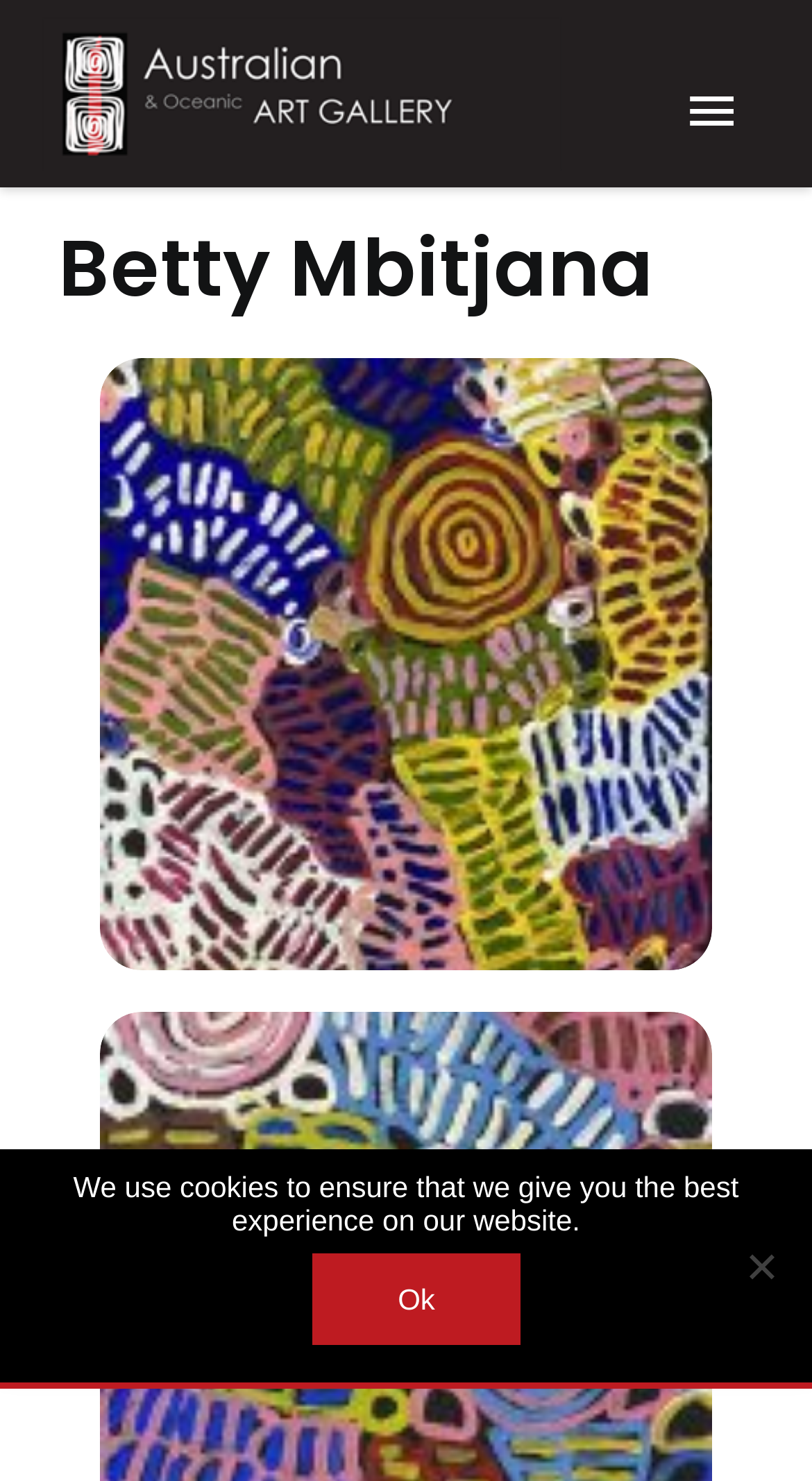What is the size of the artwork?
Based on the image, answer the question with as much detail as possible.

The size of the artwork can be found in the heading element 'Betty Mbitjana 90cm x 45cm BM001' which is a child of the button 'Main Menu'.